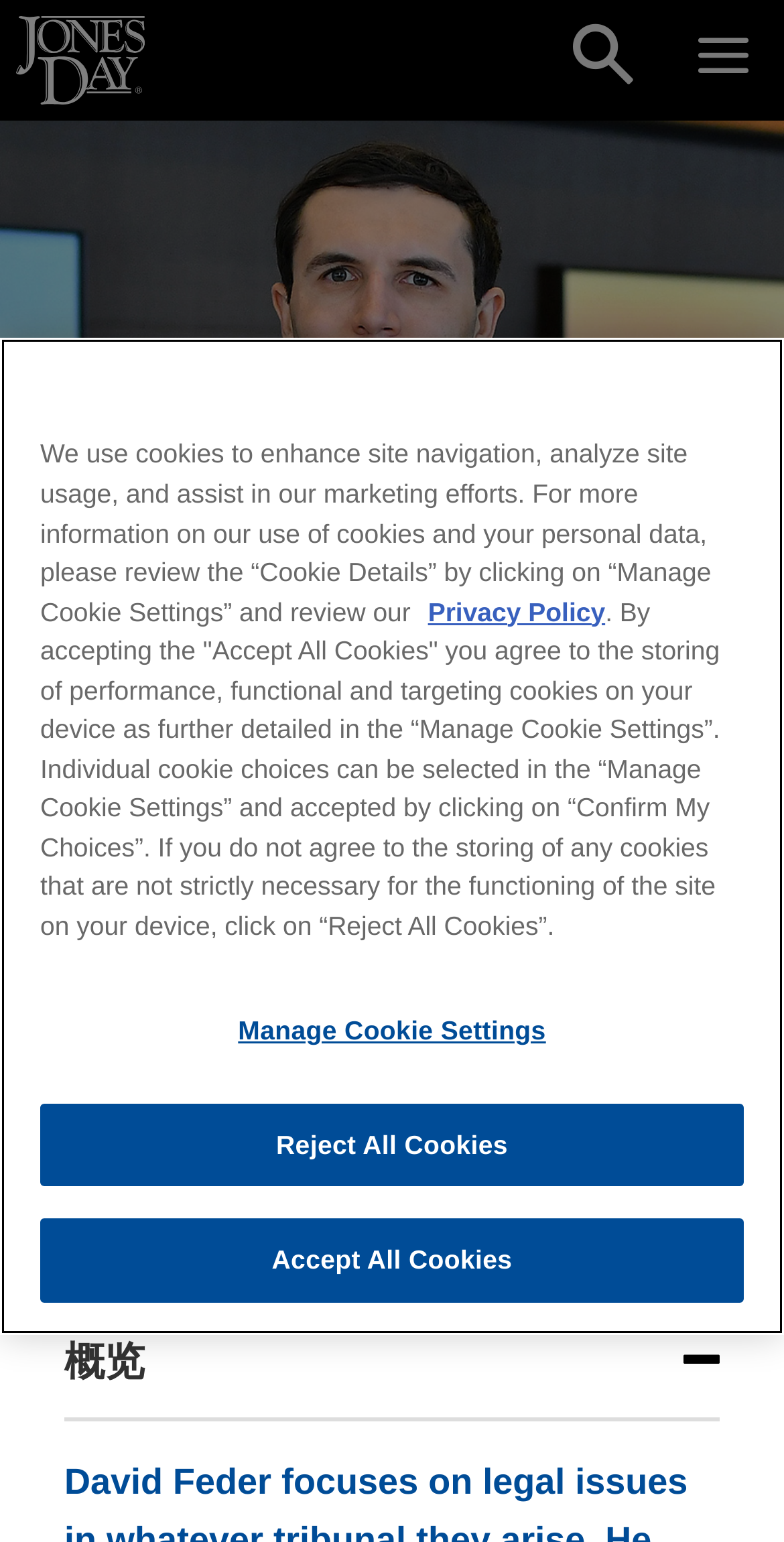Utilize the details in the image to give a detailed response to the question: What is the profession of David J. Feder?

Based on the webpage, I found the heading 'DAVID J. FEDER' followed by another heading 'Partner', which suggests that David J. Feder is a partner at Jones Day.